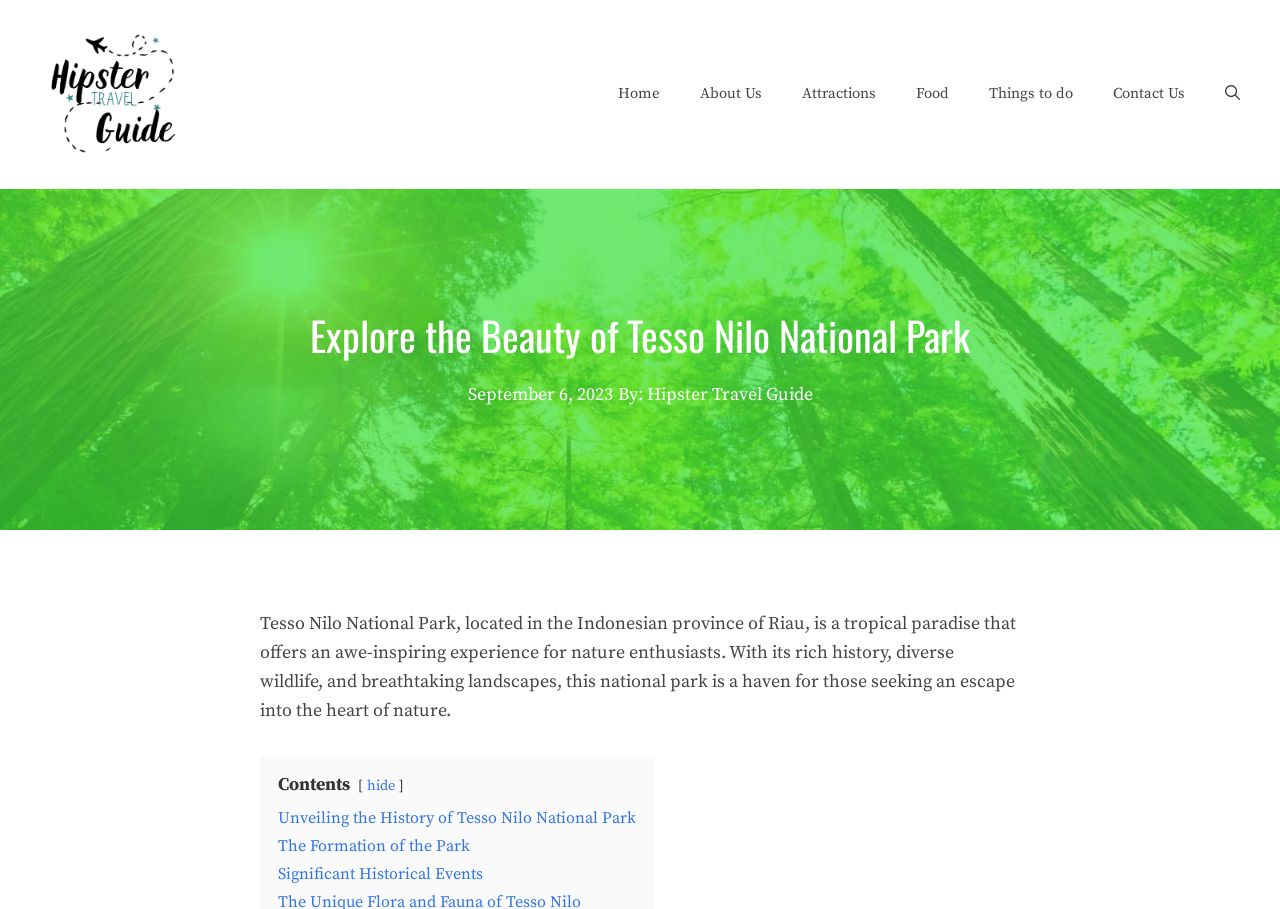What is the name of the national park?
Using the image, answer in one word or phrase.

Tesso Nilo National Park